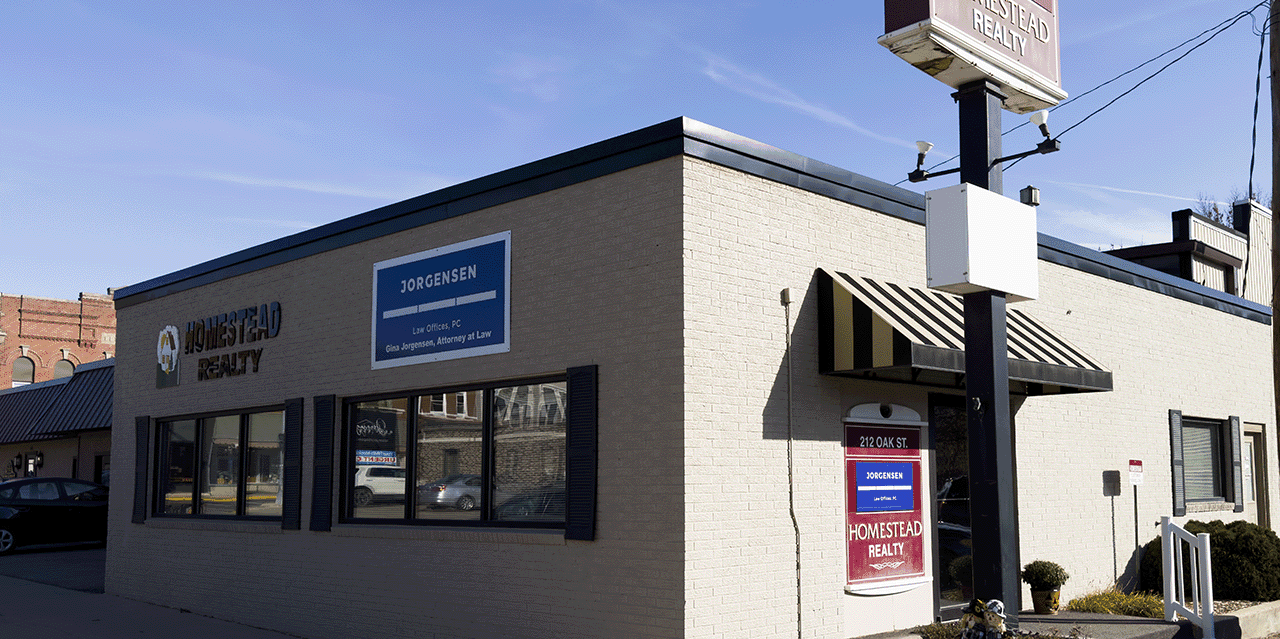Answer the question with a brief word or phrase:
What is located to the left of the main sign?

JORGENSEN Law Offices, PC